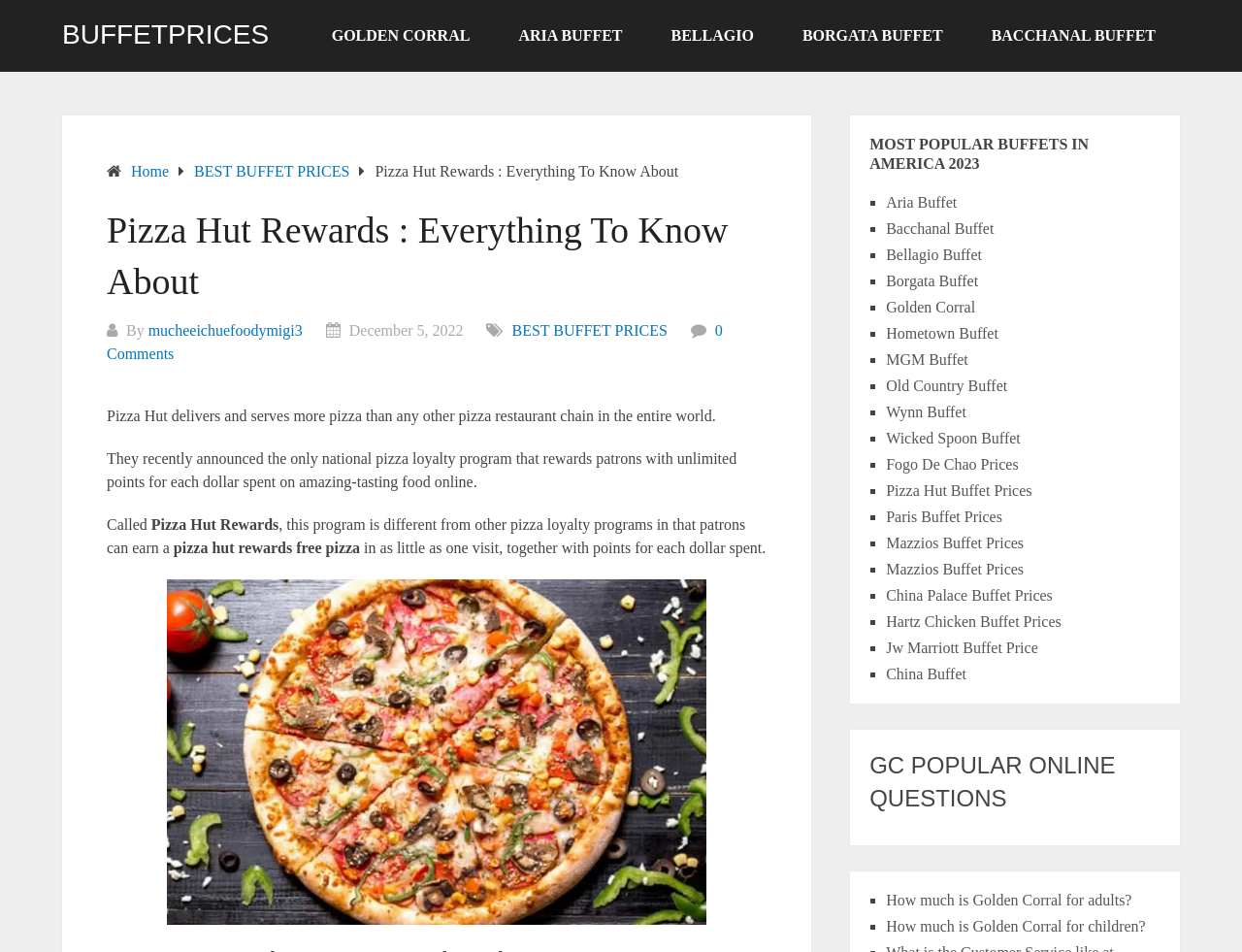Identify the bounding box coordinates of the element that should be clicked to fulfill this task: "Read about 'Pizza Hut Rewards'". The coordinates should be provided as four float numbers between 0 and 1, i.e., [left, top, right, bottom].

[0.302, 0.171, 0.546, 0.189]